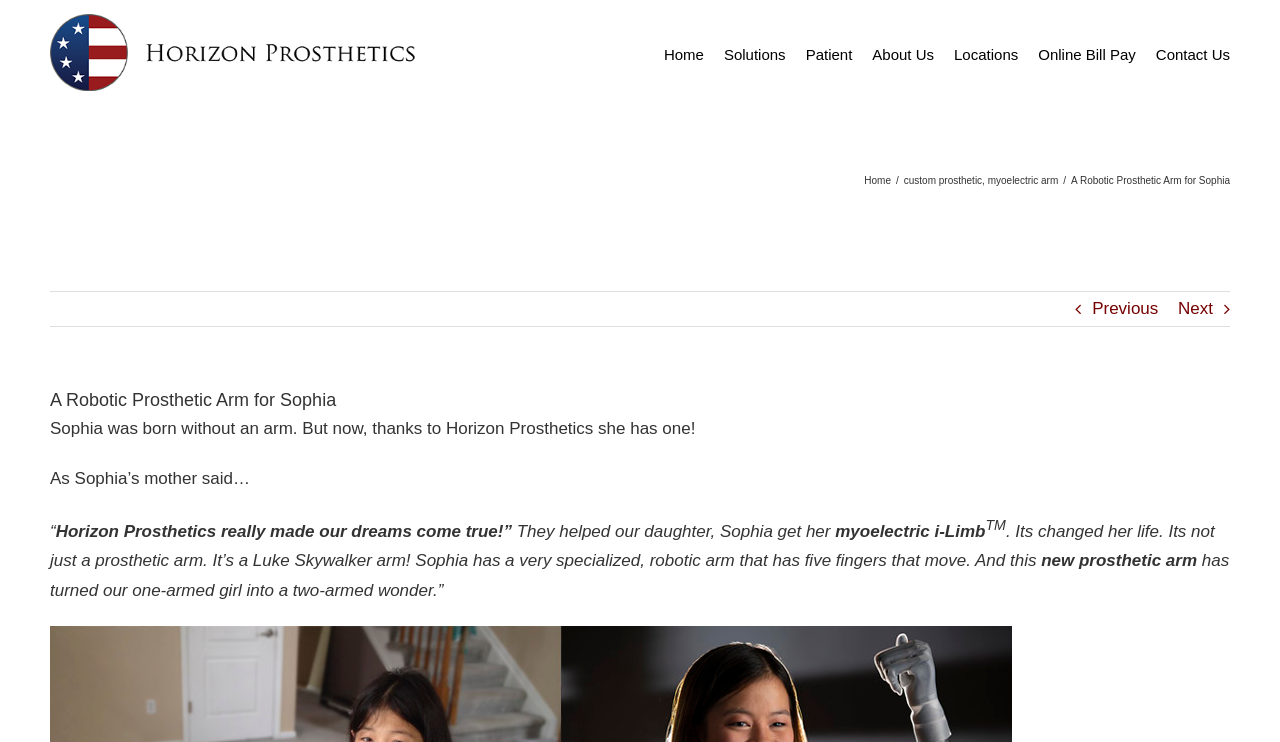Can you find the bounding box coordinates for the element to click on to achieve the instruction: "Click the Horizon Prosthetics Logo"?

[0.039, 0.019, 0.324, 0.123]